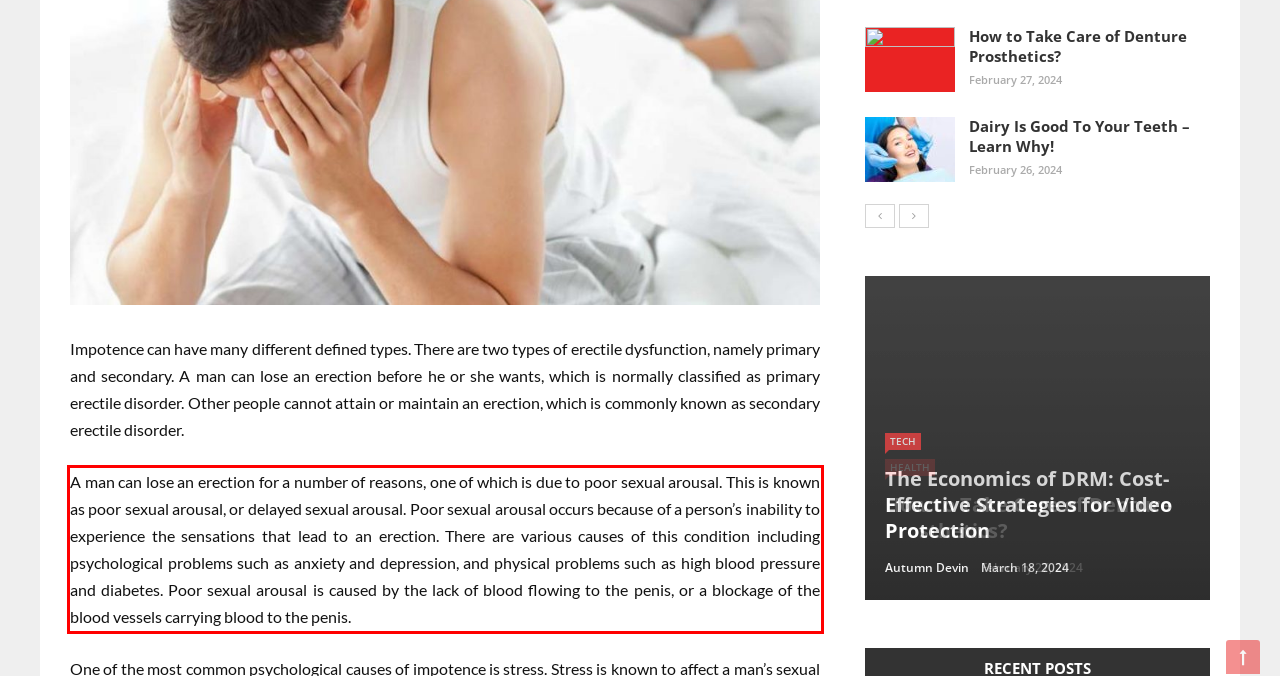You are presented with a webpage screenshot featuring a red bounding box. Perform OCR on the text inside the red bounding box and extract the content.

A man can lose an erection for a number of reasons, one of which is due to poor sexual arousal. This is known as poor sexual arousal, or delayed sexual arousal. Poor sexual arousal occurs because of a person’s inability to experience the sensations that lead to an erection. There are various causes of this condition including psychological problems such as anxiety and depression, and physical problems such as high blood pressure and diabetes. Poor sexual arousal is caused by the lack of blood flowing to the penis, or a blockage of the blood vessels carrying blood to the penis.